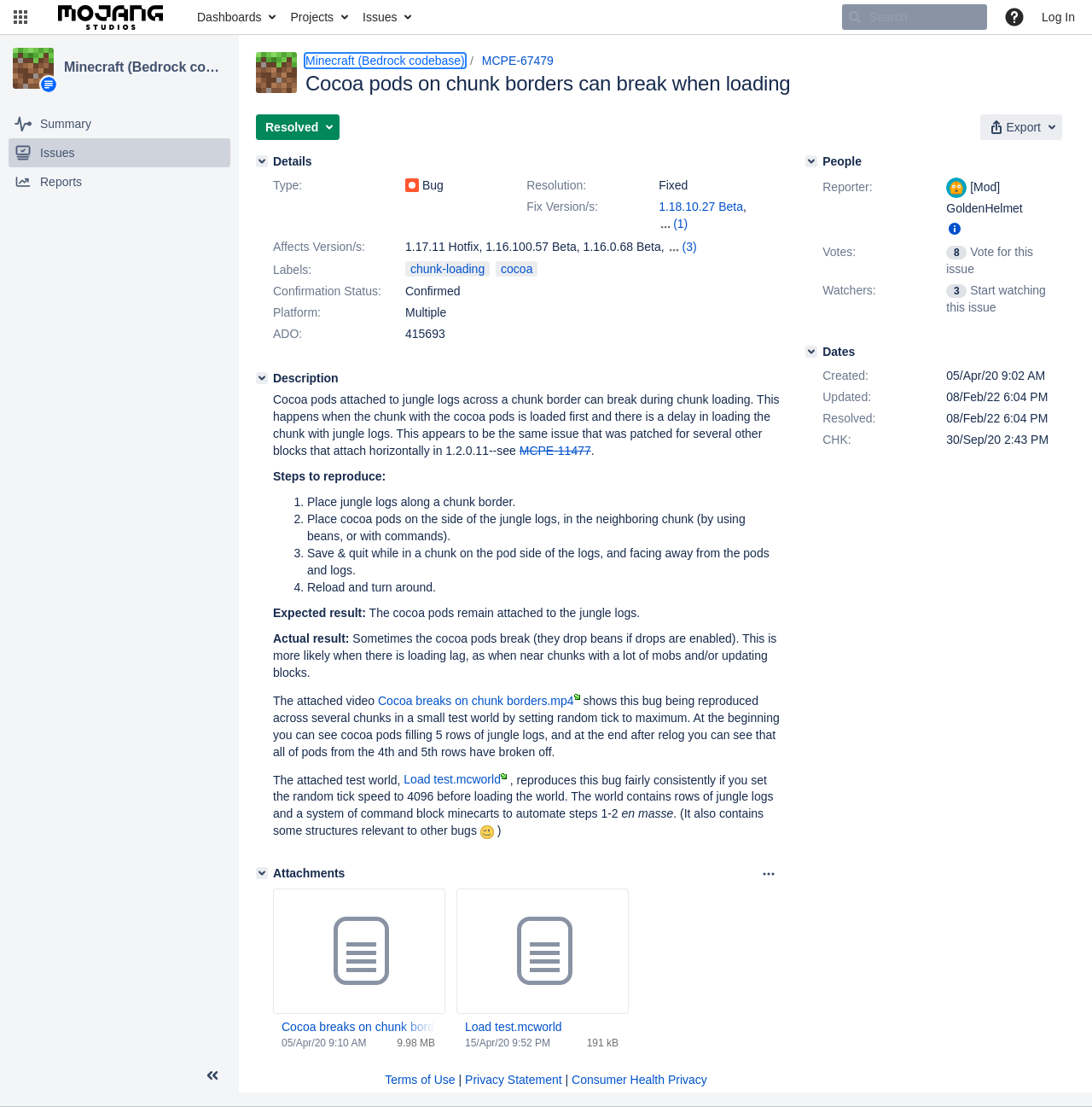Answer the question briefly using a single word or phrase: 
What is the fix version of the issue?

1.18.10.27 Beta